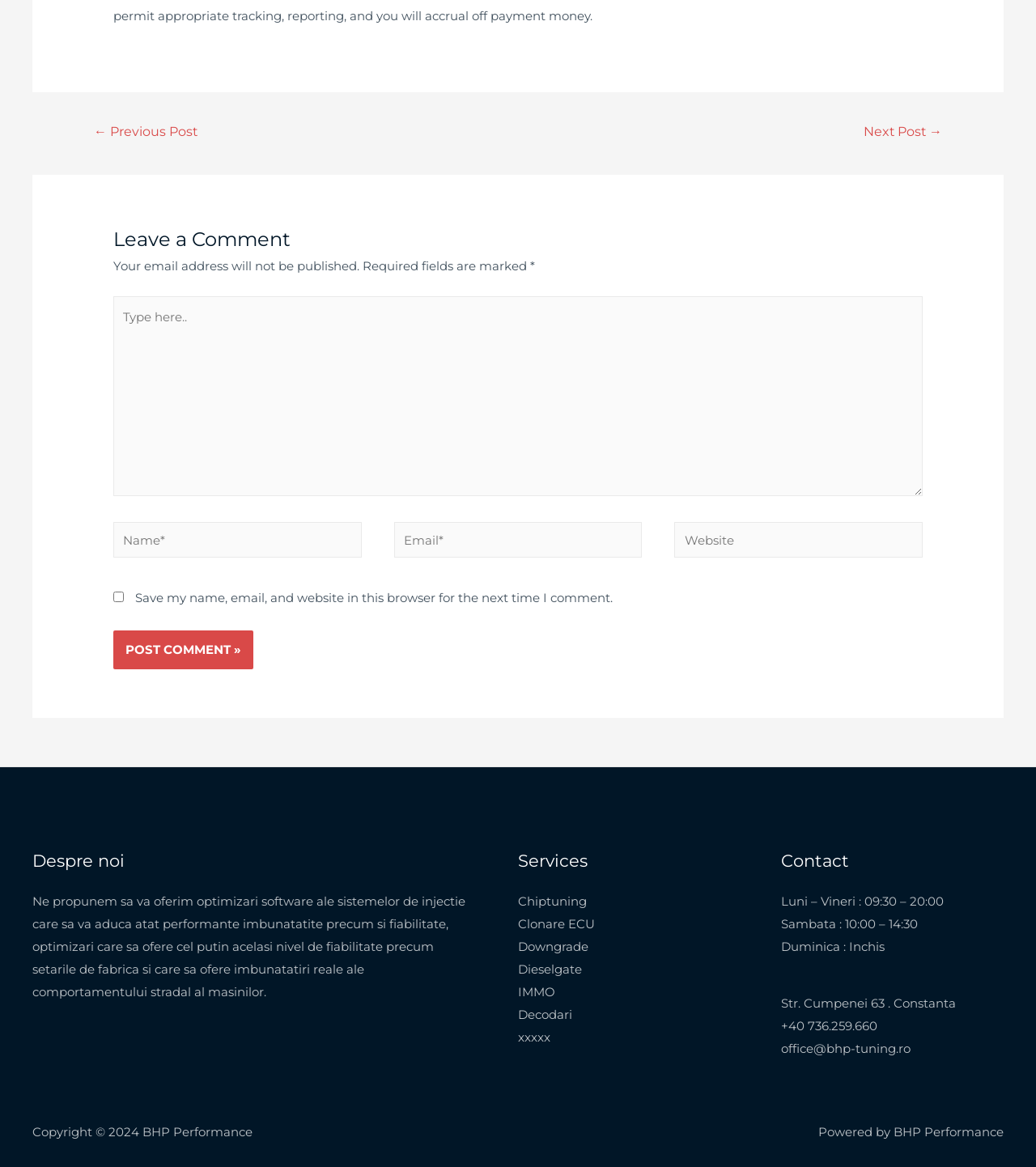Examine the image carefully and respond to the question with a detailed answer: 
What is the purpose of the comment section?

The comment section is located below the article and allows users to leave a comment by filling out the required fields such as name, email, and comment. The section also includes a checkbox to save the user's information for future comments.